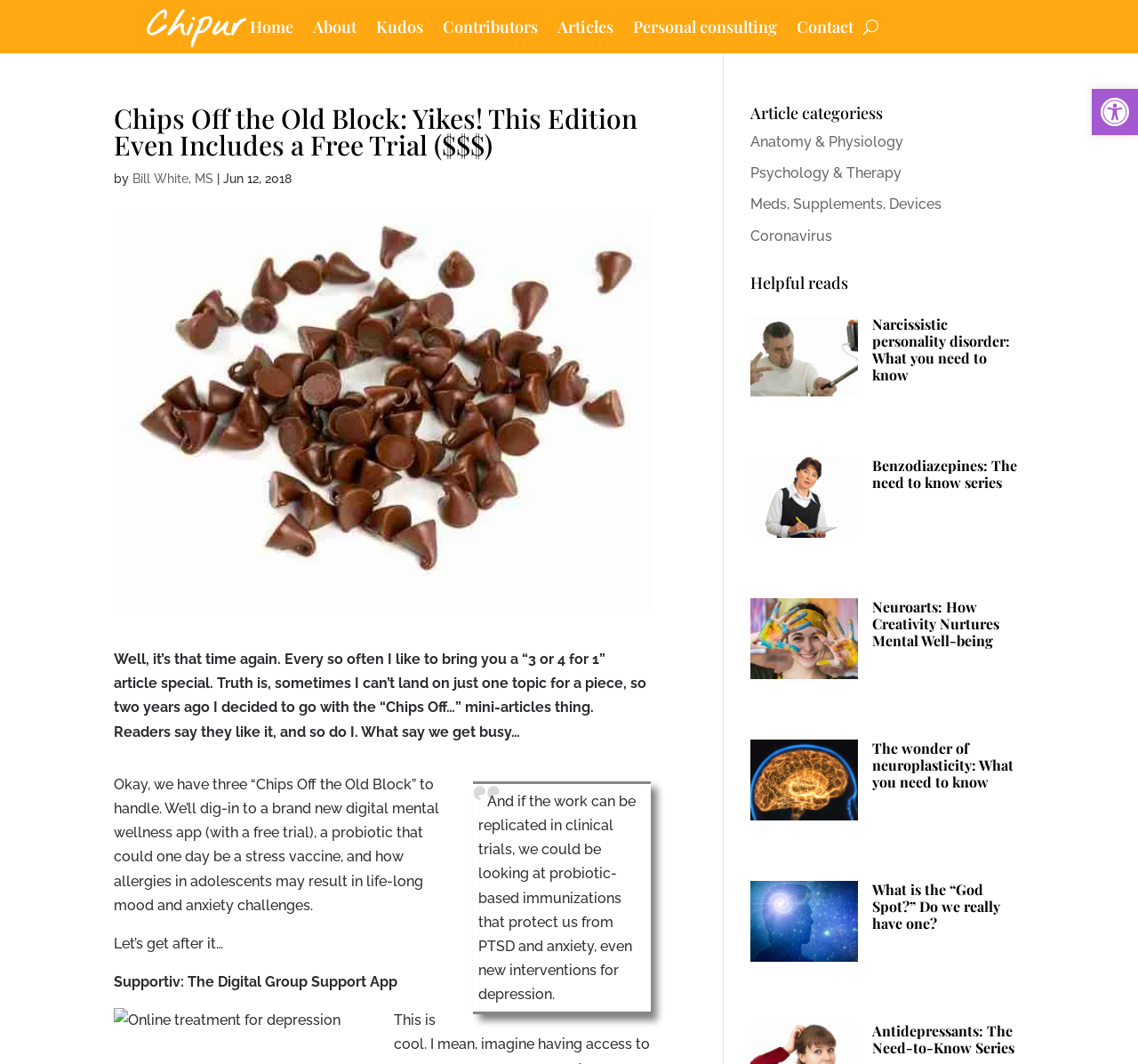Identify the bounding box coordinates for the region to click in order to carry out this instruction: "Read the article by Bill White, MS". Provide the coordinates using four float numbers between 0 and 1, formatted as [left, top, right, bottom].

[0.116, 0.161, 0.188, 0.175]